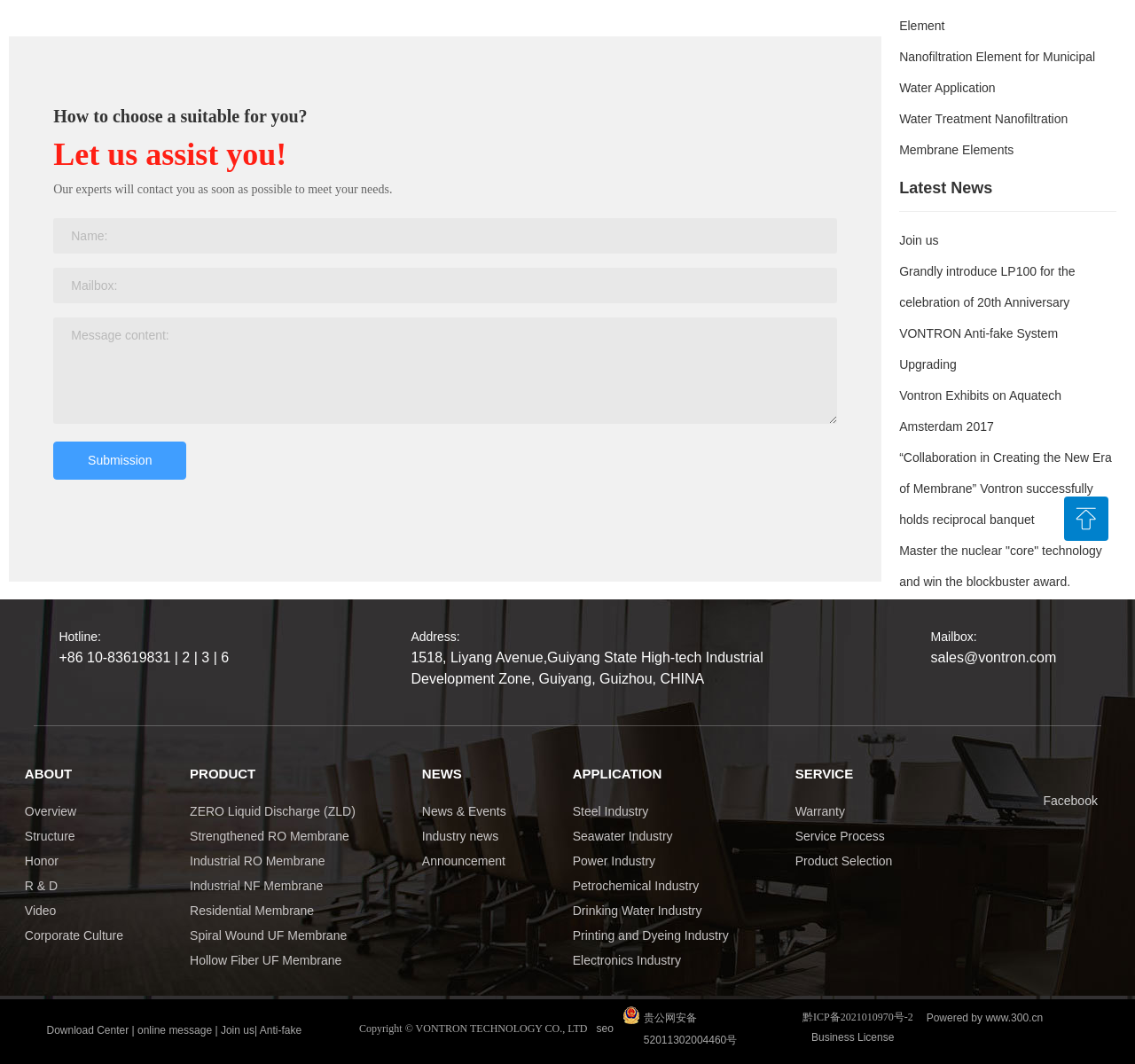Using the provided element description: "Powered by www.300.cn", determine the bounding box coordinates of the corresponding UI element in the screenshot.

[0.816, 0.949, 0.919, 0.962]